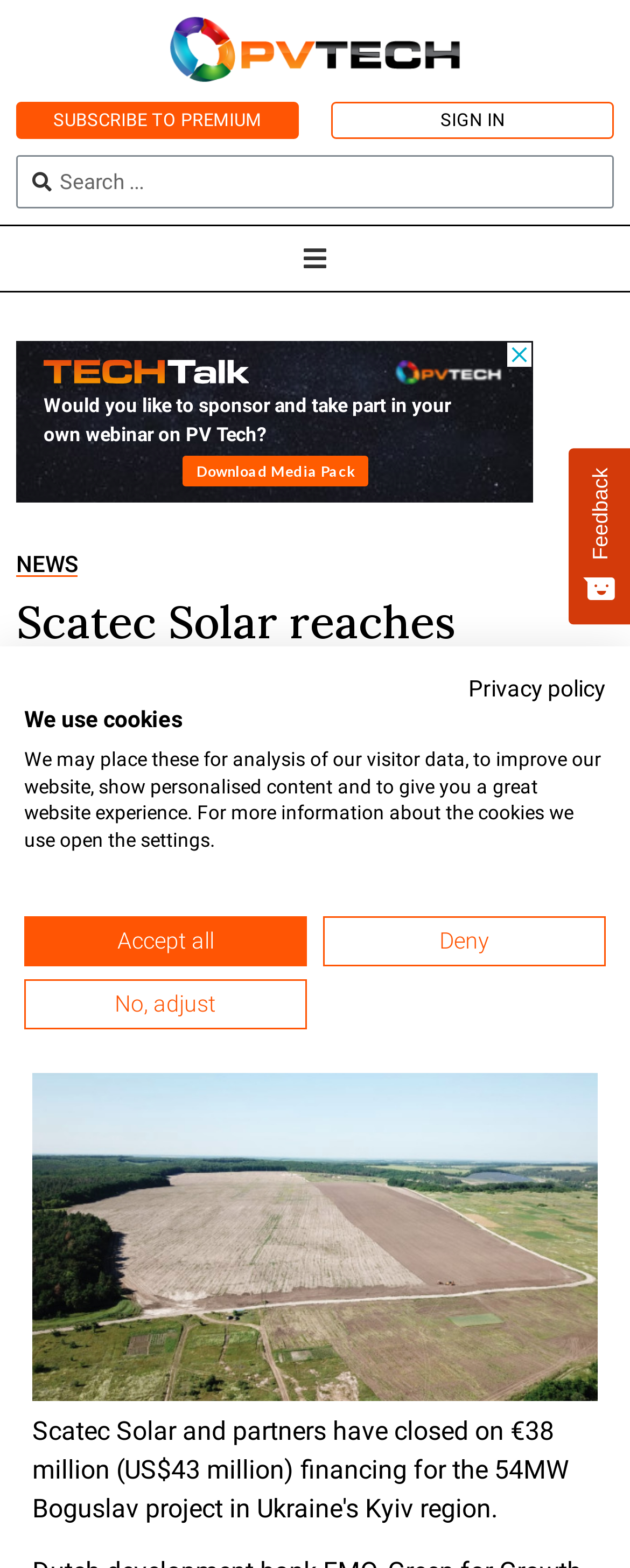Locate the coordinates of the bounding box for the clickable region that fulfills this instruction: "Subscribe to premium".

[0.026, 0.065, 0.474, 0.089]